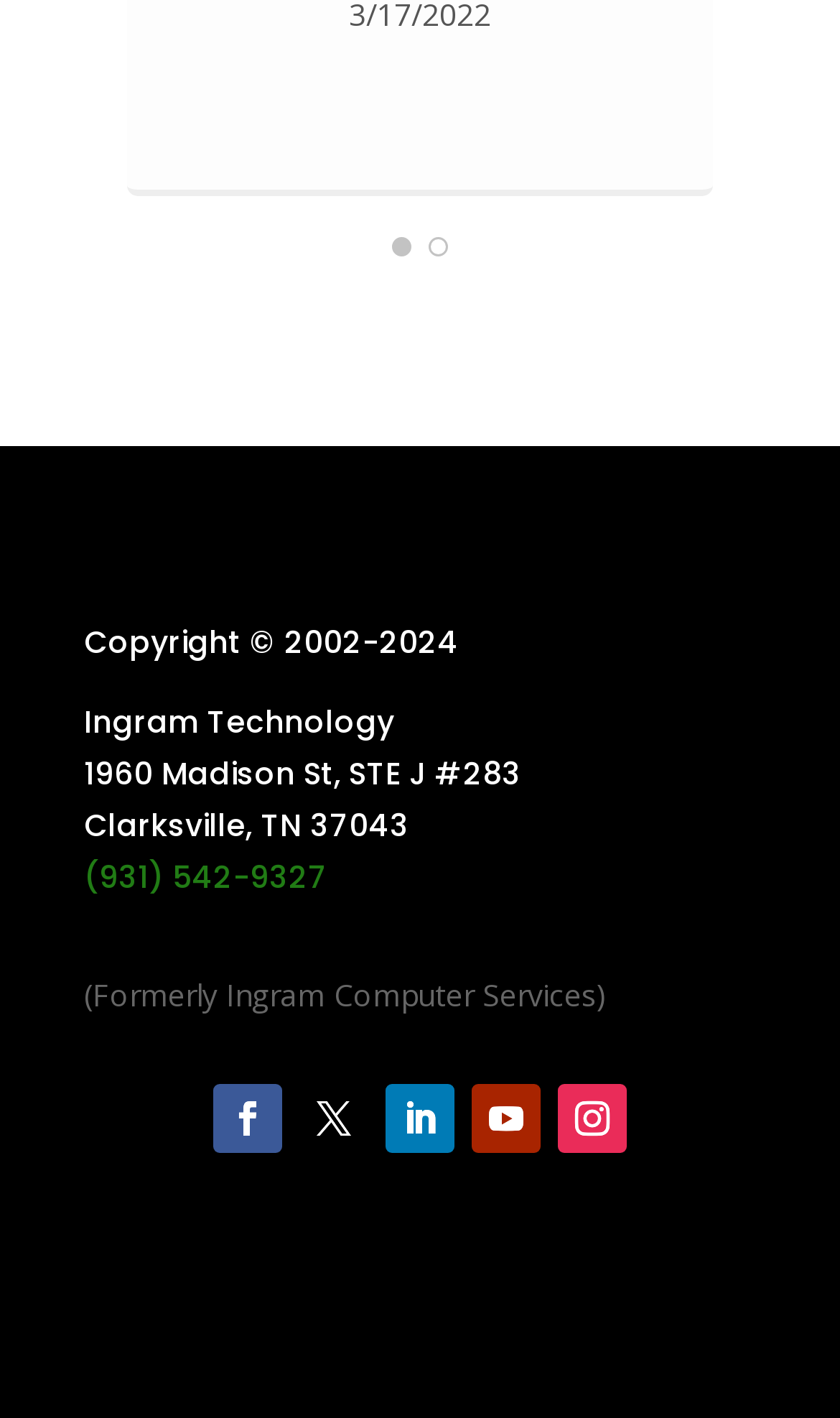What is the address?
Please provide a single word or phrase as your answer based on the image.

1960 Madison St, STE J #283, Clarksville, TN 37043